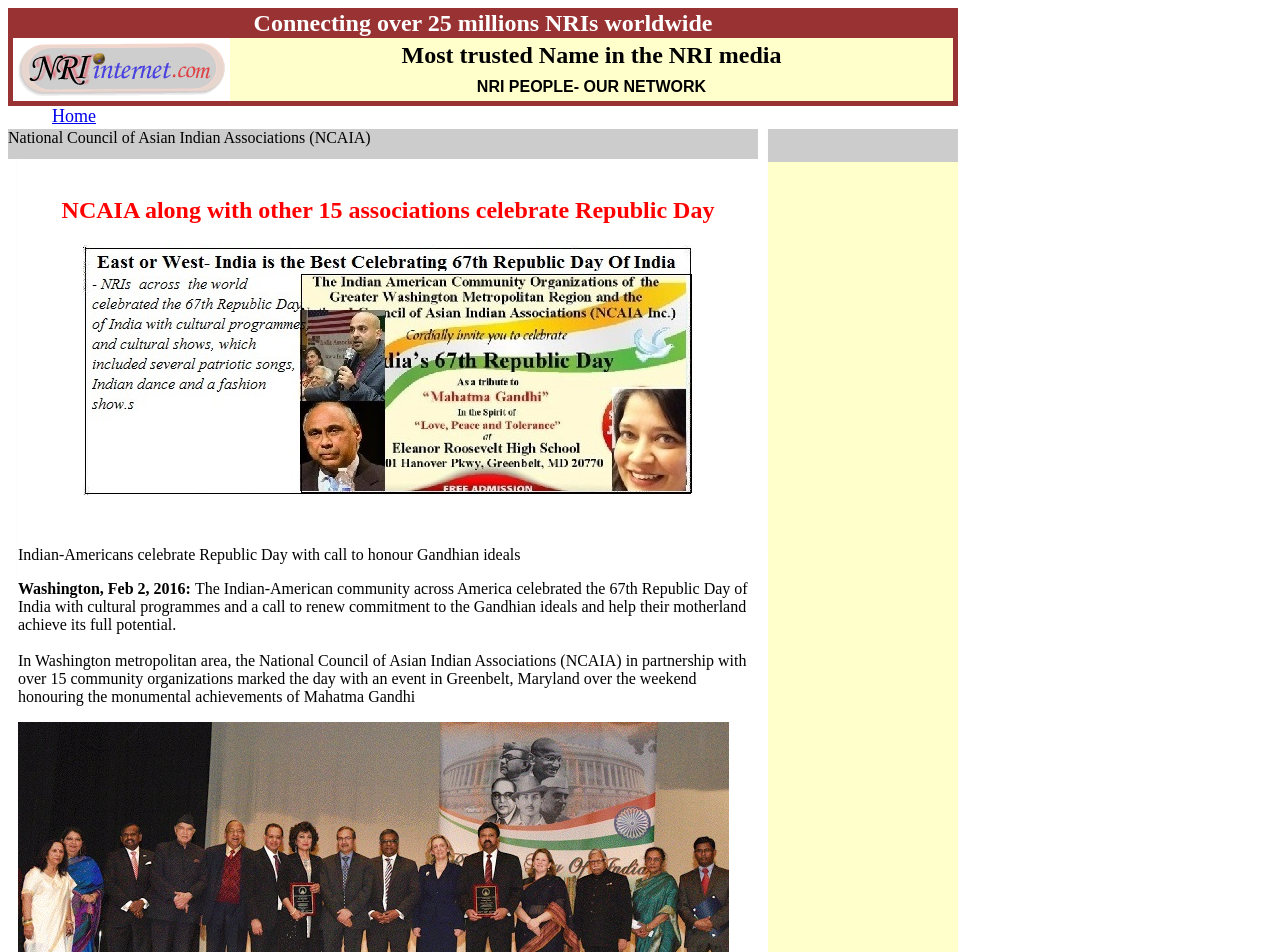Using the information in the image, give a comprehensive answer to the question: 
How many NRIs are connected through this organization?

The question can be answered by looking at the text content of the webpage. The text 'Connecting over 25 millions NRIs worldwide' is present in the webpage, which indicates that the organization connects over 25 million NRIs worldwide.